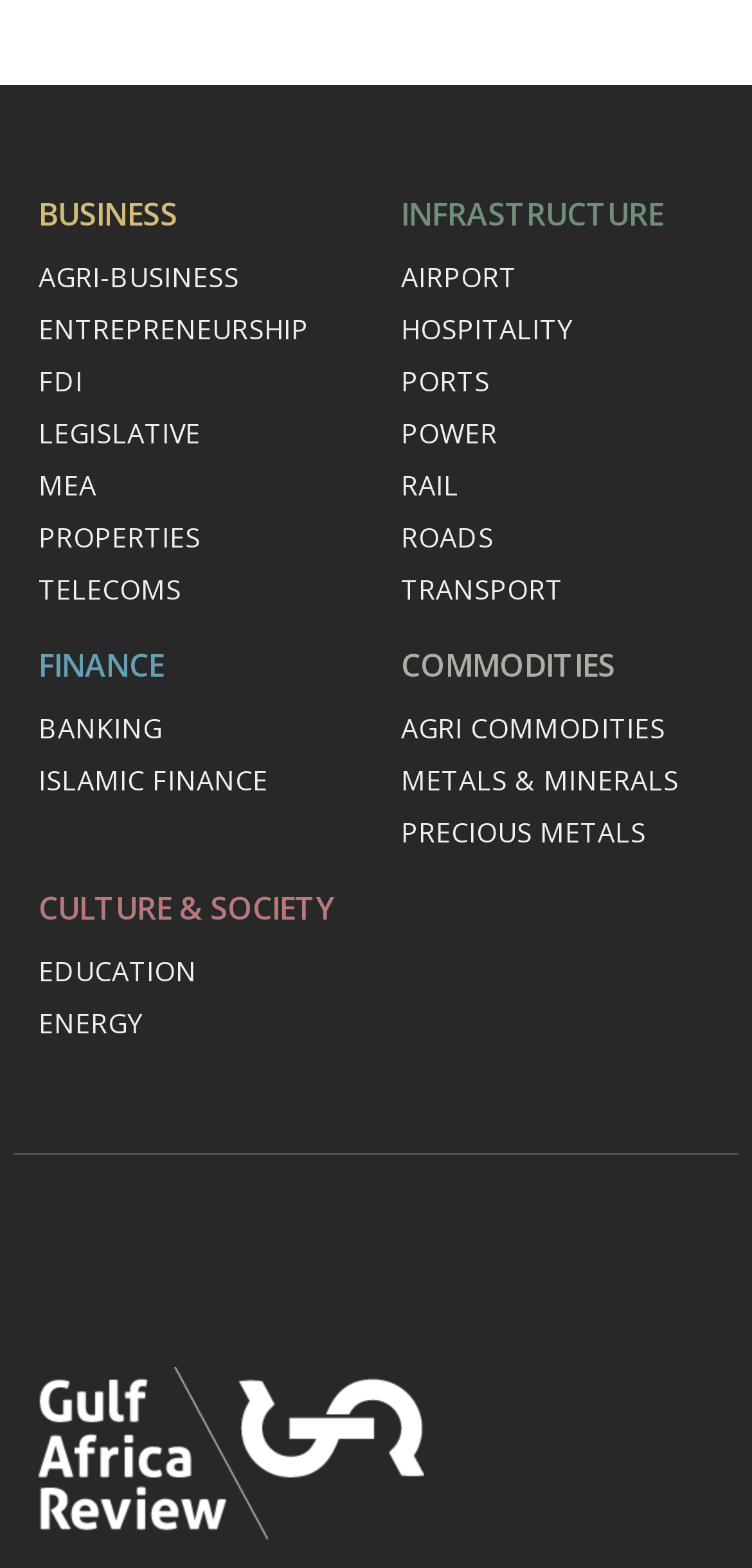What is the first category listed under culture and society?
Answer the question based on the image using a single word or a brief phrase.

EDUCATION